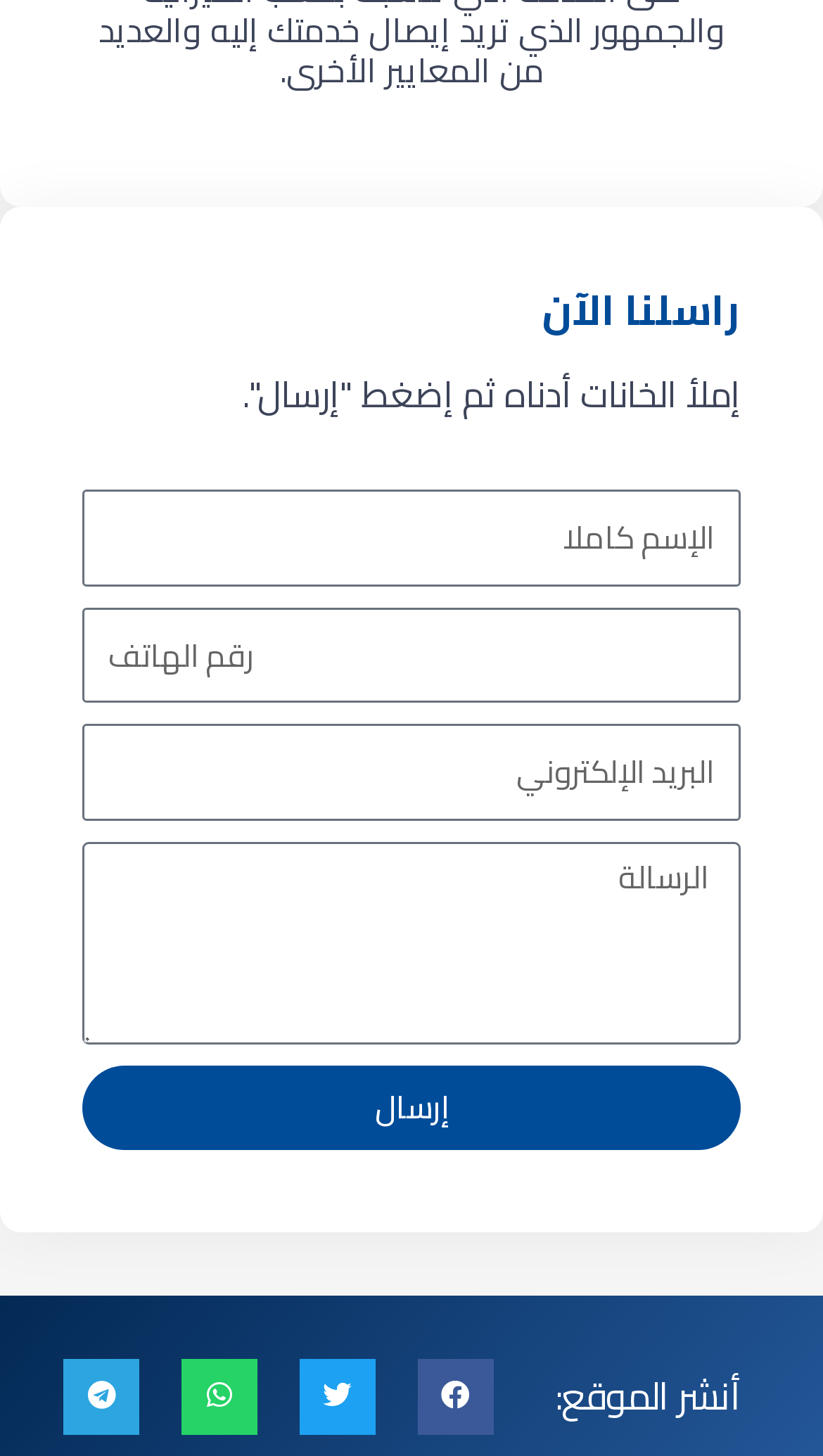Identify the bounding box coordinates for the UI element described as follows: "aria-label="Share on facebook"". Ensure the coordinates are four float numbers between 0 and 1, formatted as [left, top, right, bottom].

[0.508, 0.933, 0.6, 0.985]